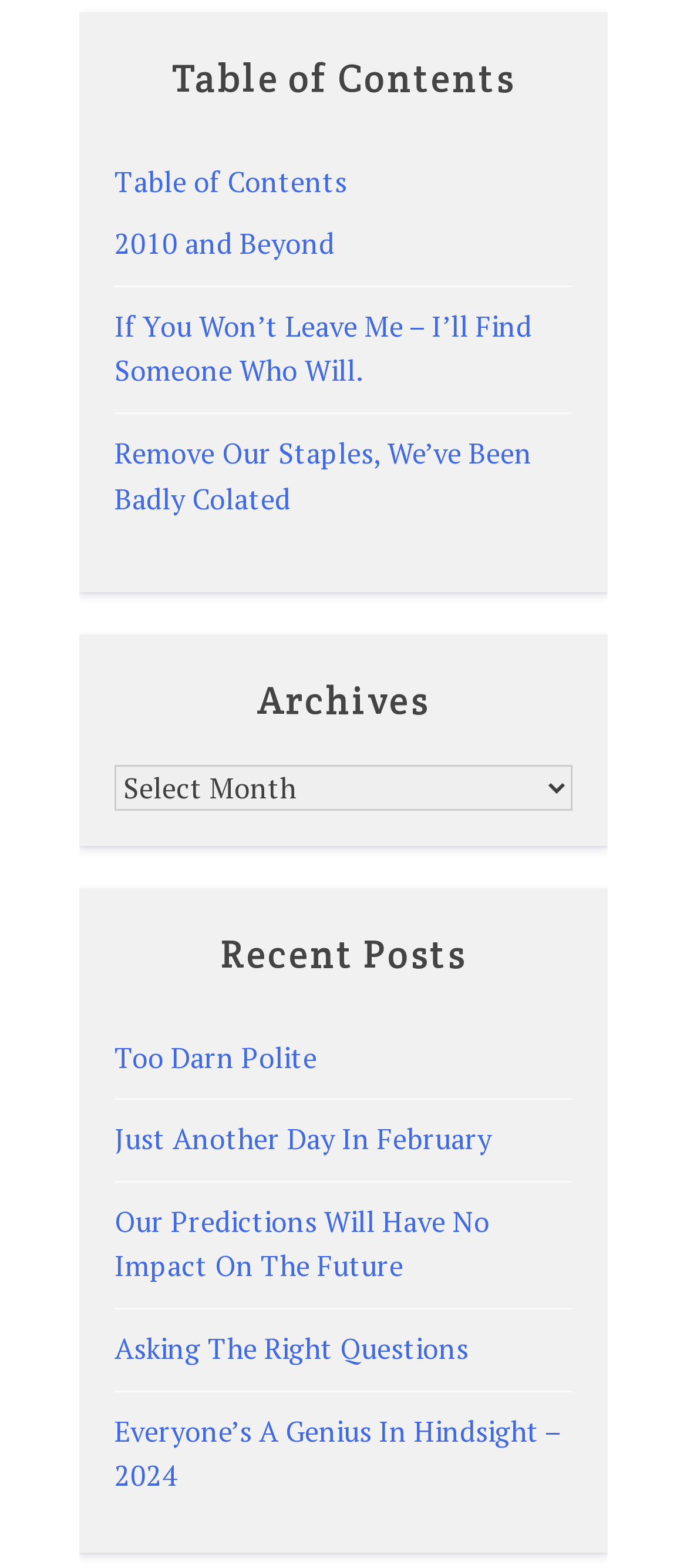How many sections are on this webpage?
Use the image to give a comprehensive and detailed response to the question.

The webpage has three main sections, which are identified by their headings: 'Table of Contents', 'Archives', and 'Recent Posts'. Each section has its own set of links or comboboxes, and they are separated from each other by their headings.